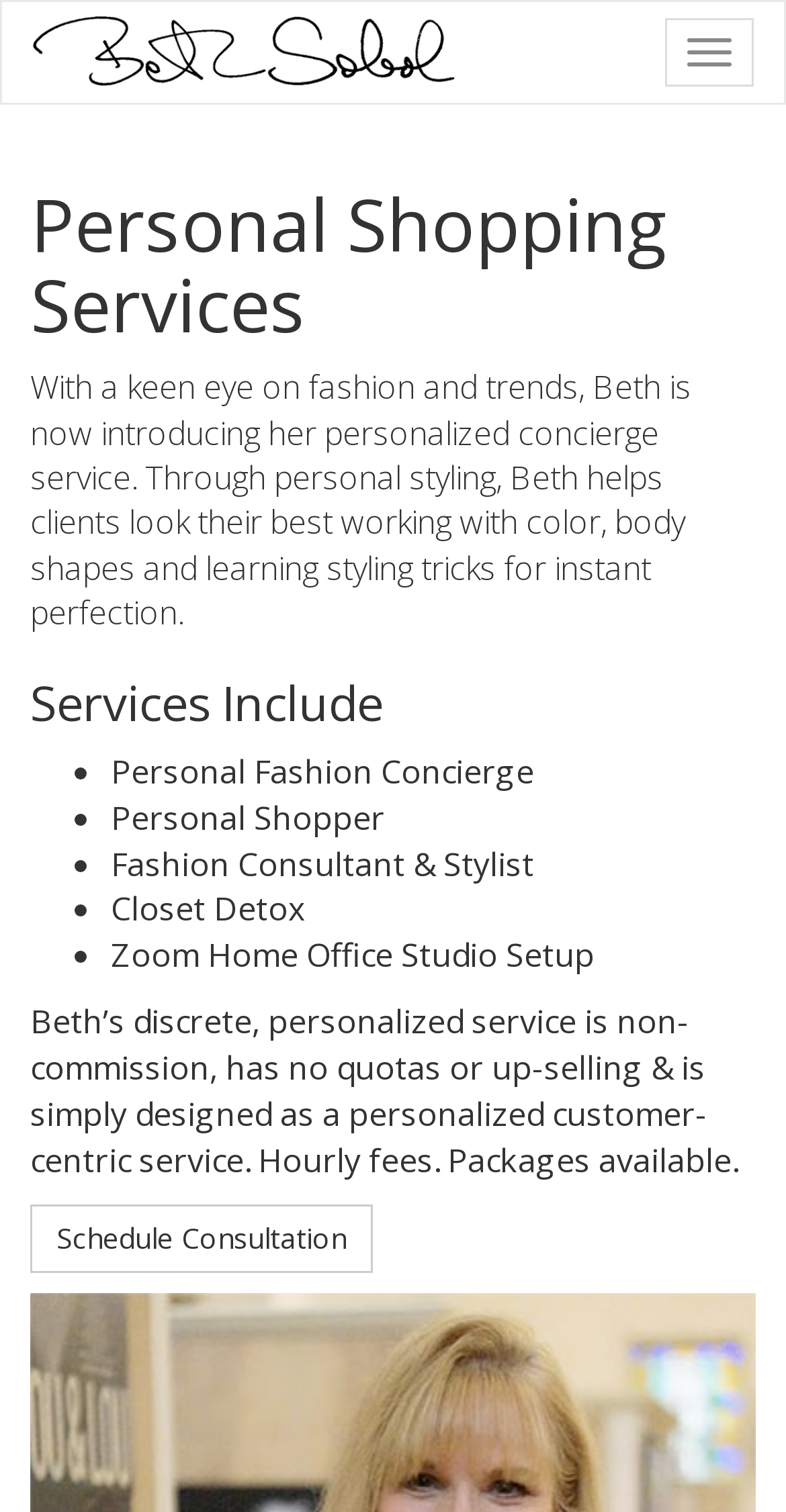From the image, can you give a detailed response to the question below:
Who is the personal shopping service provider?

Based on the webpage, the personal shopping service provider is Beth Sobol, as indicated by the link 'Beth Sobol' and the image with the same name.